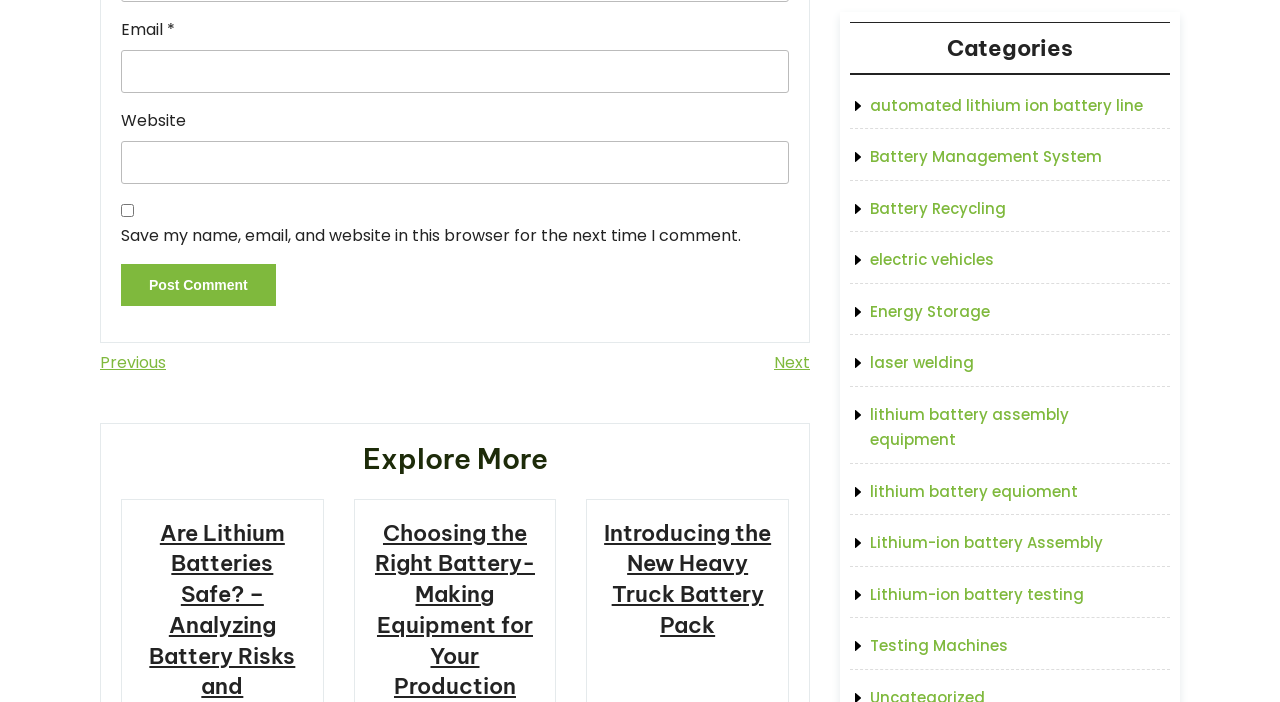Please identify the bounding box coordinates for the region that you need to click to follow this instruction: "Enter email address".

[0.095, 0.071, 0.616, 0.132]